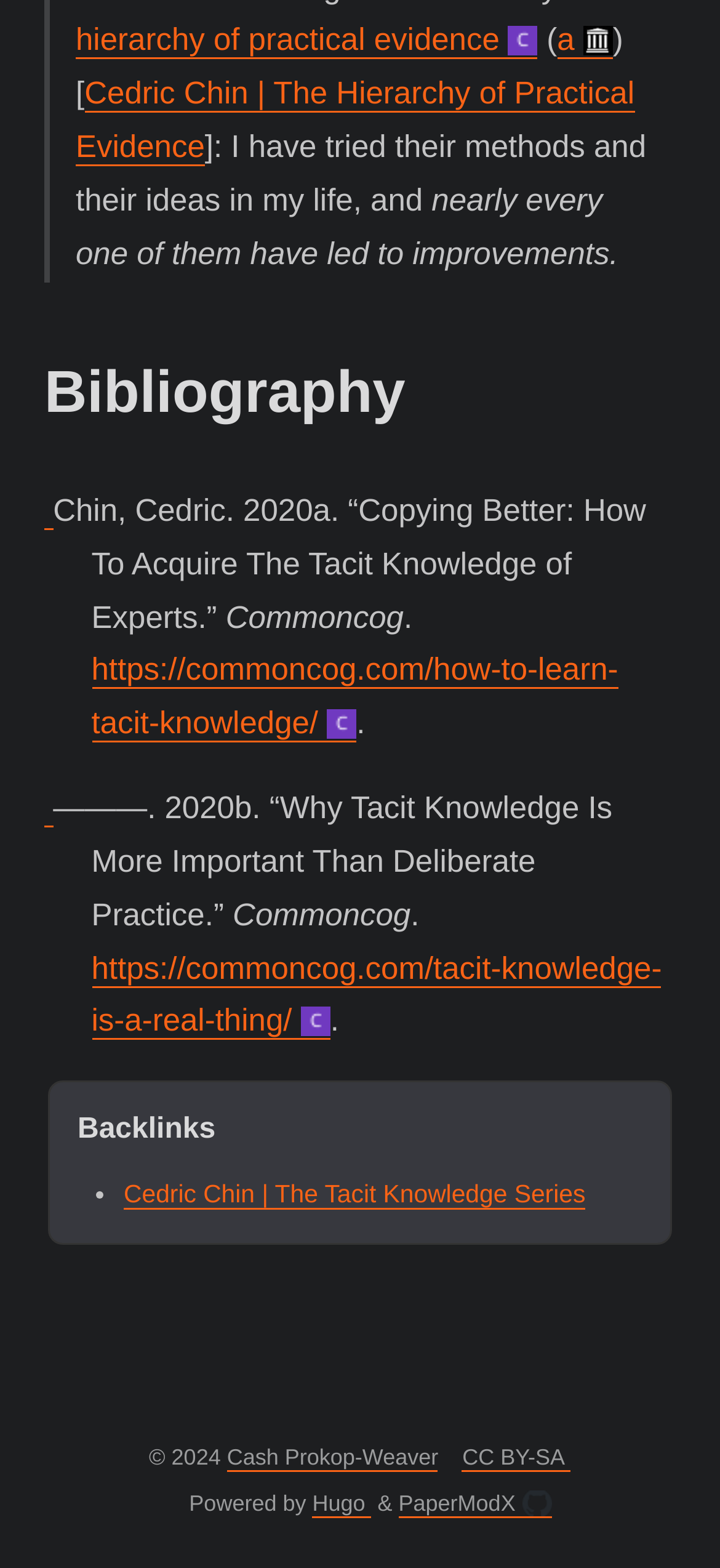For the following element description, predict the bounding box coordinates in the format (top-left x, top-left y, bottom-right x, bottom-right y). All values should be floating point numbers between 0 and 1. Description: https://commoncog.com/tacit-knowledge-is-a-real-thing/

[0.127, 0.606, 0.919, 0.662]